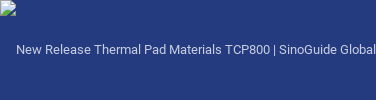Utilize the details in the image to give a detailed response to the question: What company is showcasing the TCP800 thermal pad series?

The company showcasing the TCP800 thermal pad series is SinoGuide Global because the banner title mentions 'SinoGuide Global' as the entity associated with the product announcement, emphasizing its latest developments in thermal management technology.